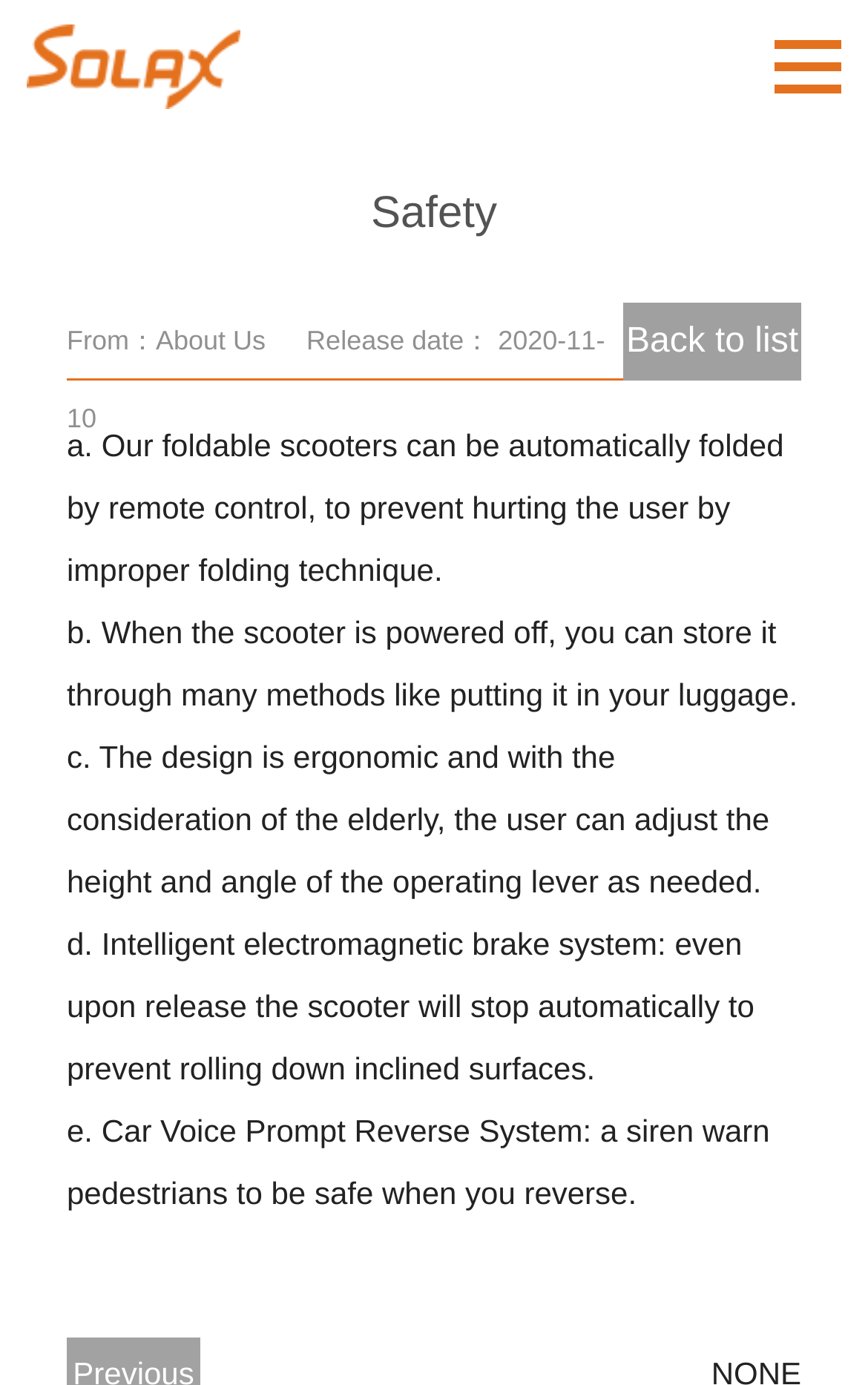Reply to the question with a brief word or phrase: What happens when the scooter is powered off?

it can be stored